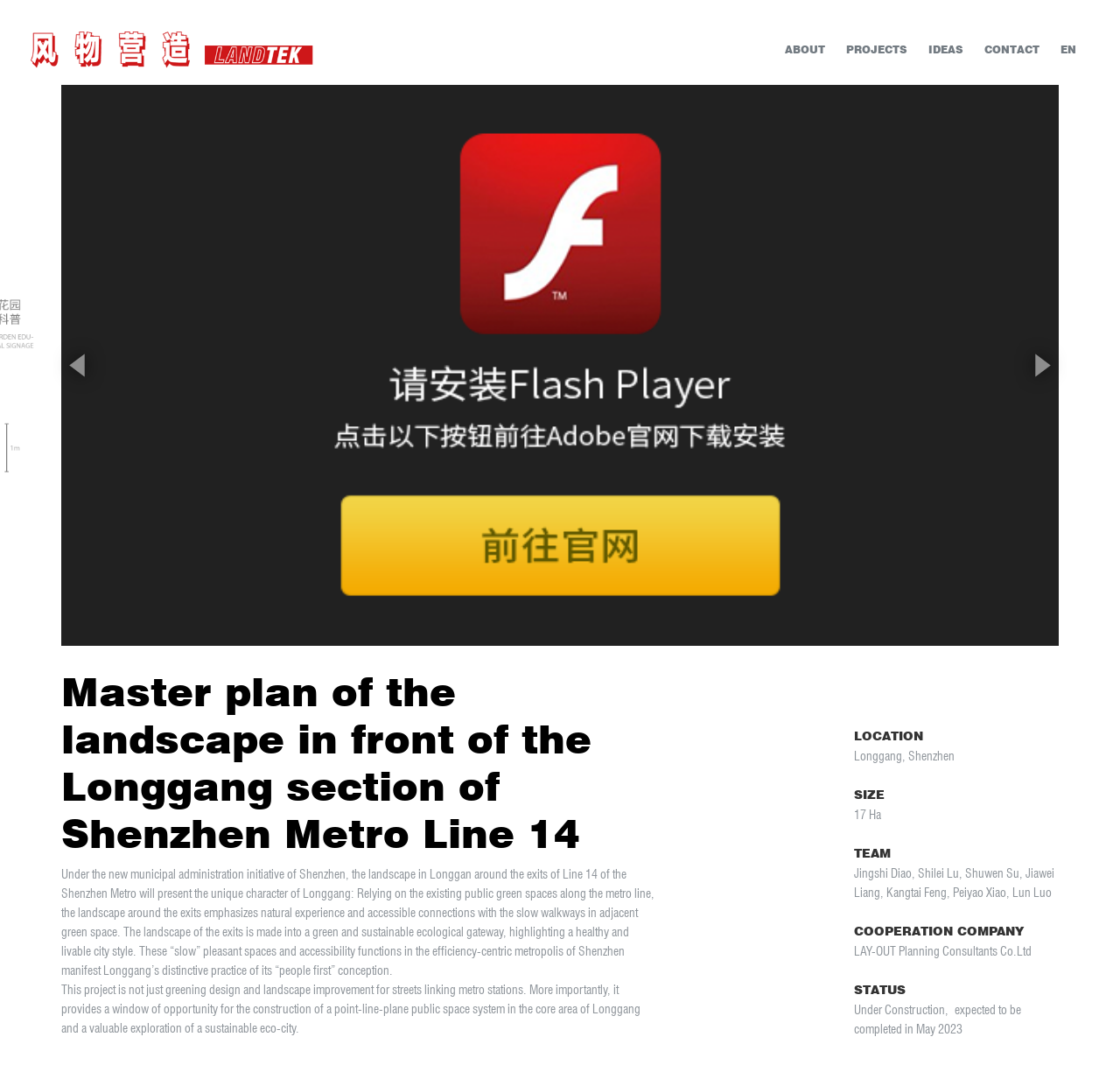What is the name of the company?
Provide an in-depth answer to the question, covering all aspects.

The name of the company can be found in the top-left corner of the webpage, where it says '风物营造 LANDTEK'.